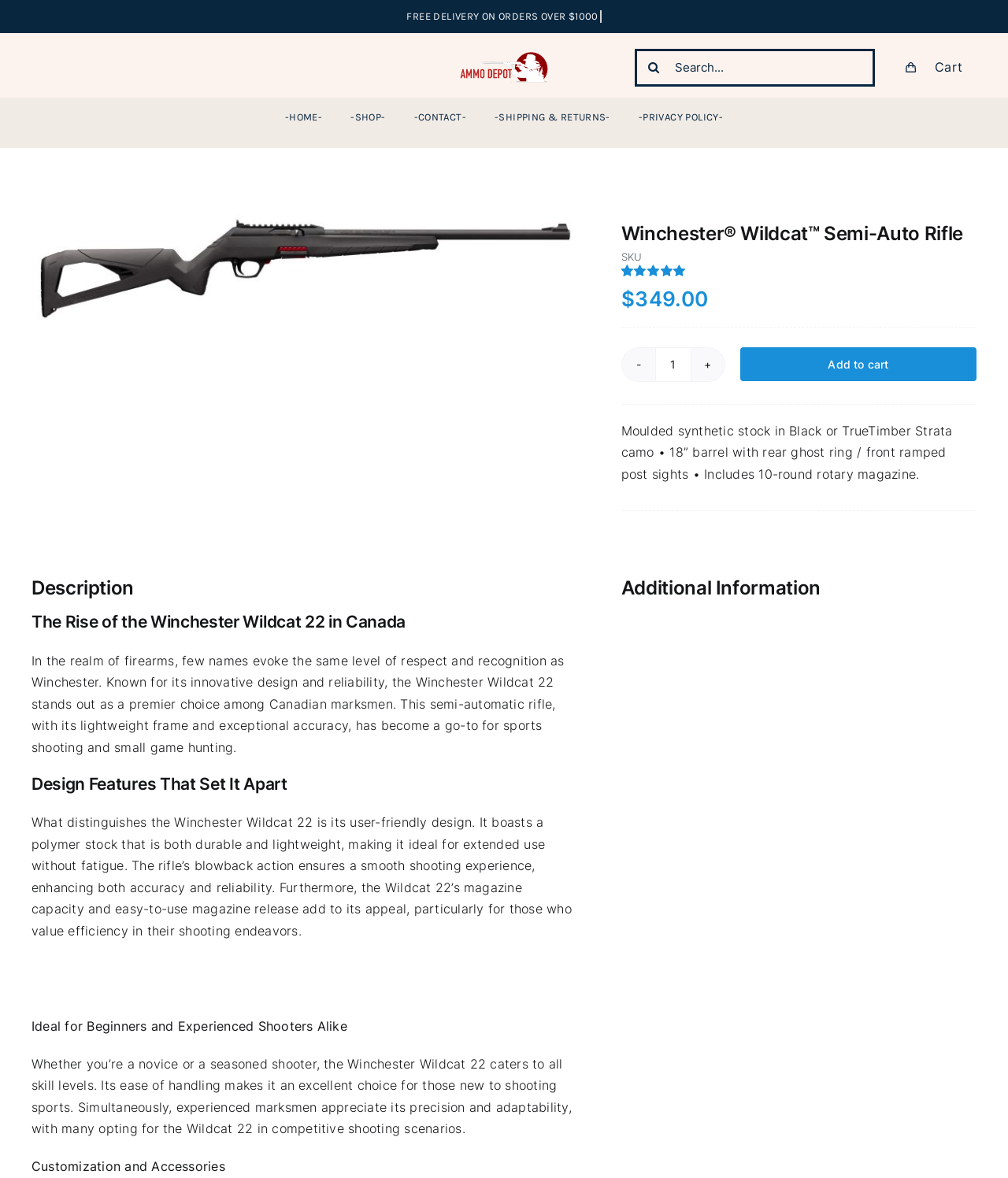Based on the element description "Read our blog articles", predict the bounding box coordinates of the UI element.

None